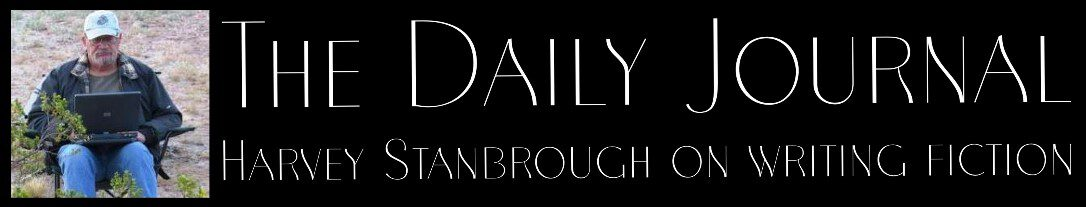What is the writer wearing on his head?
Using the image, give a concise answer in the form of a single word or short phrase.

A cap